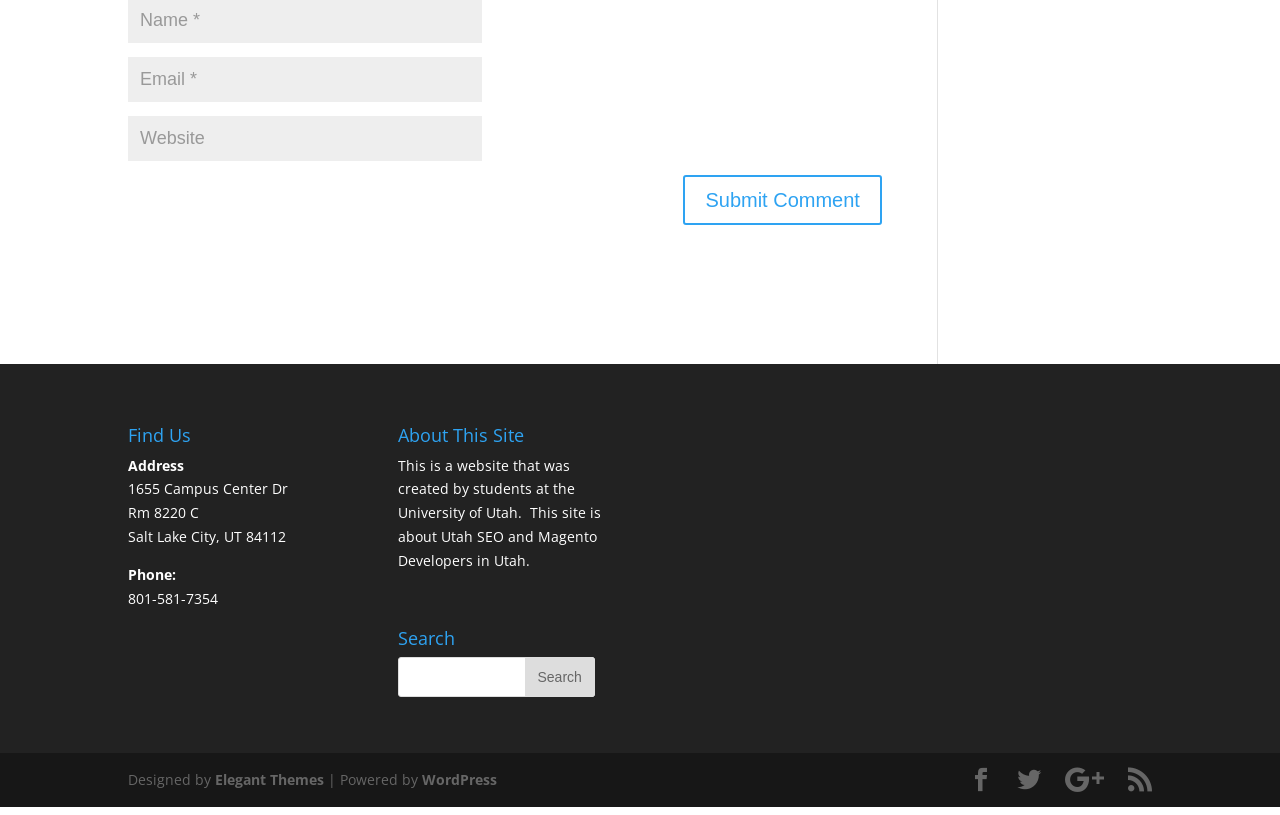Please provide a comprehensive answer to the question based on the screenshot: What is the purpose of the form at the top?

The form at the top of the webpage has fields for name, email, and website, and a submit button labeled 'Submit Comment', indicating that its purpose is to allow users to submit a comment.